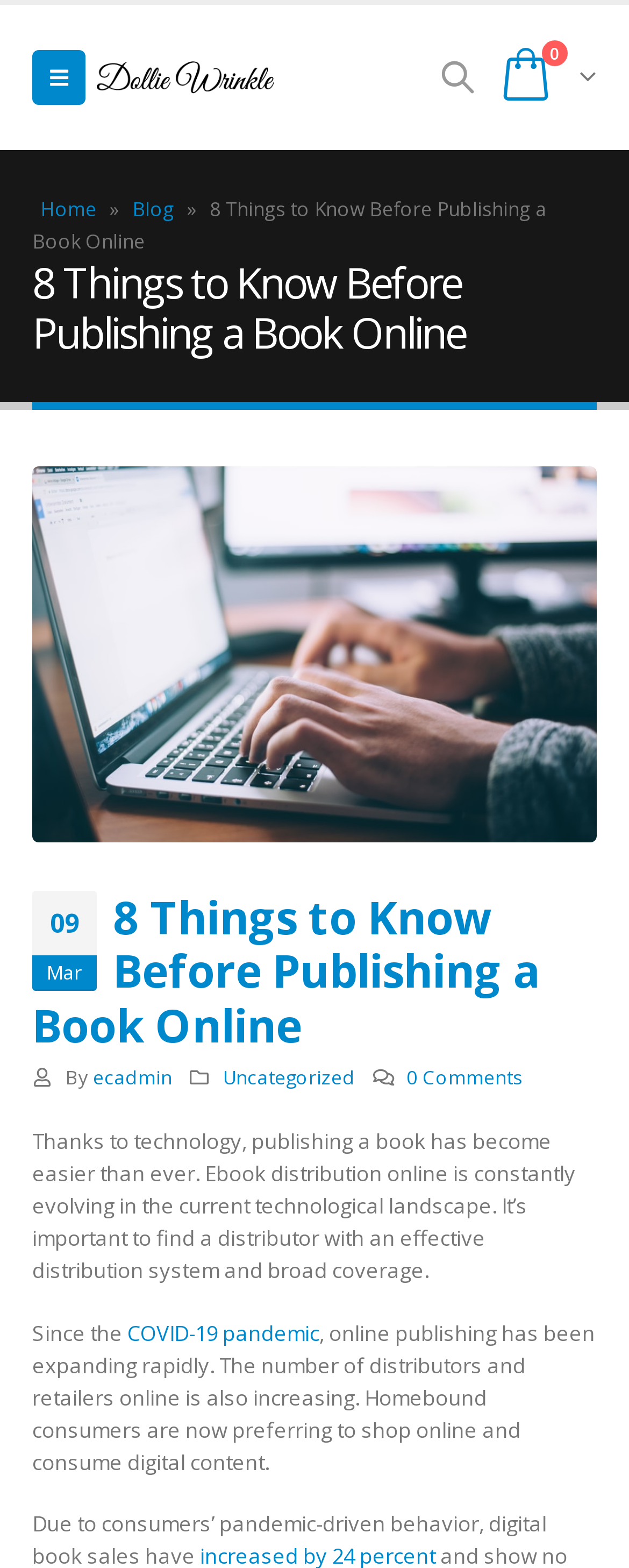Identify the bounding box coordinates of the region I need to click to complete this instruction: "read blog posts".

[0.21, 0.125, 0.277, 0.142]